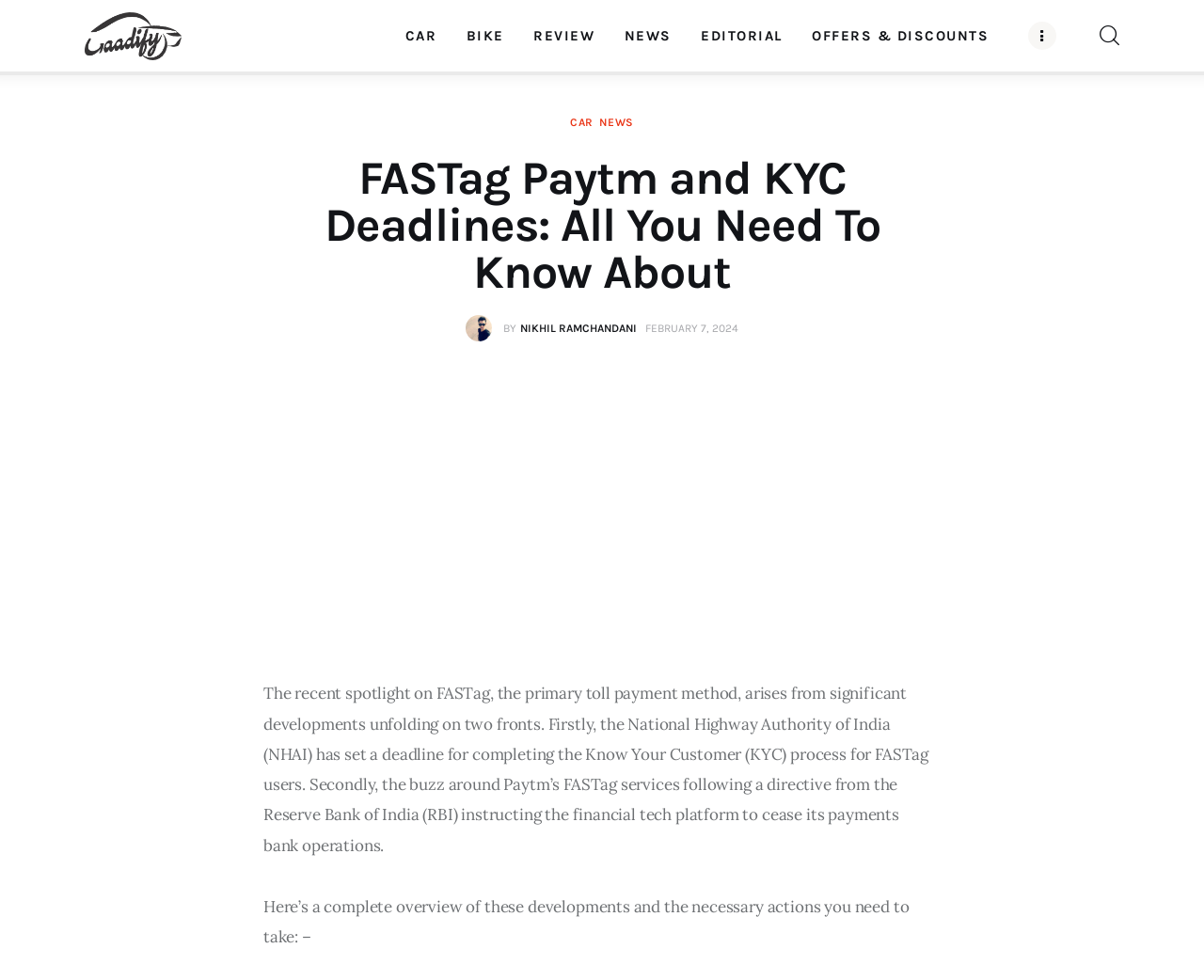What is the primary toll payment method mentioned in the article?
Please provide an in-depth and detailed response to the question.

The primary toll payment method mentioned in the article can be determined by reading the first paragraph of the article, where FASTag is mentioned as the primary toll payment method.